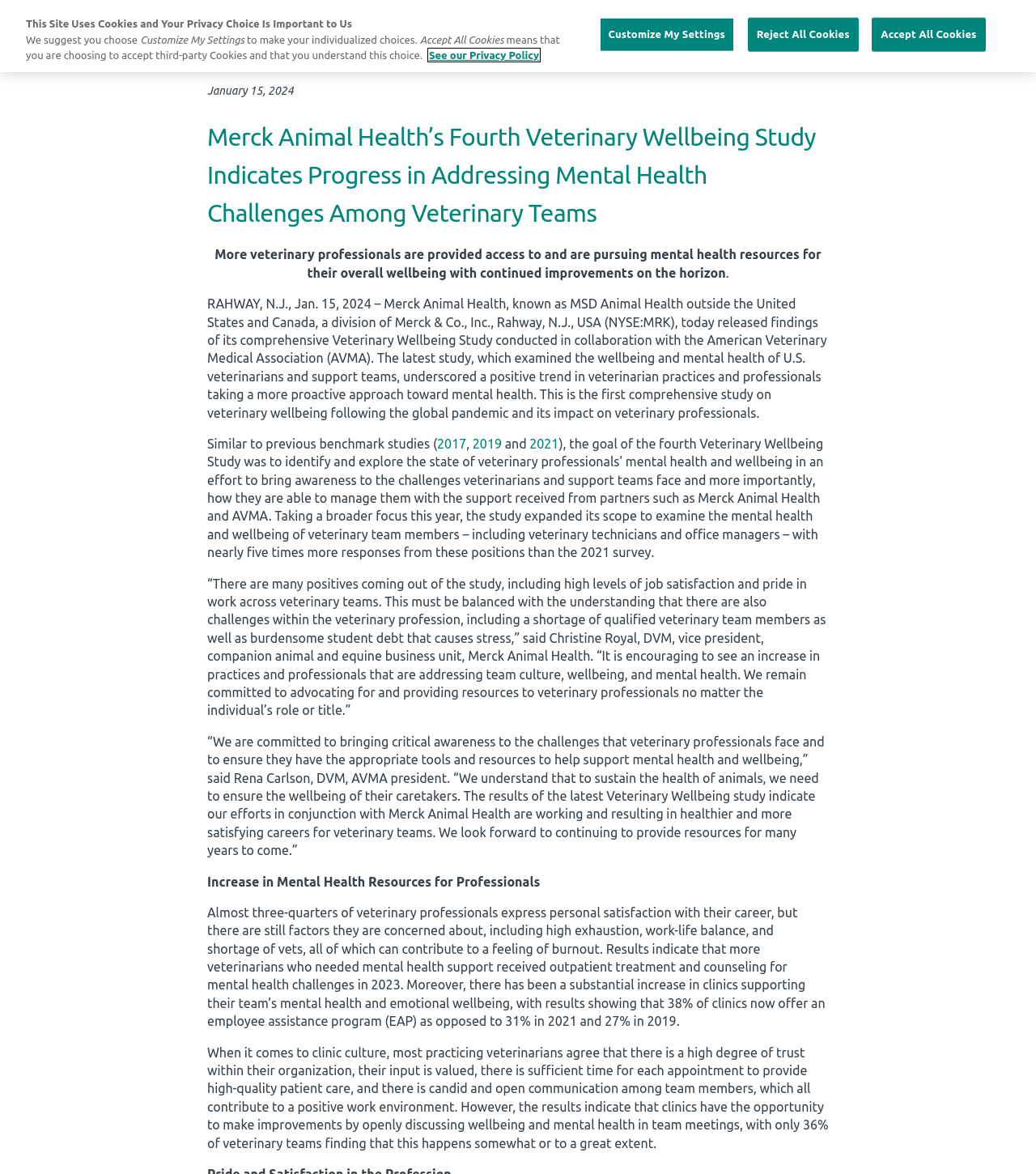Your task is to extract the text of the main heading from the webpage.

Merck Animal Health’s Fourth Veterinary Wellbeing Study Indicates Progress in Addressing Mental Health Challenges Among Veterinary Teams